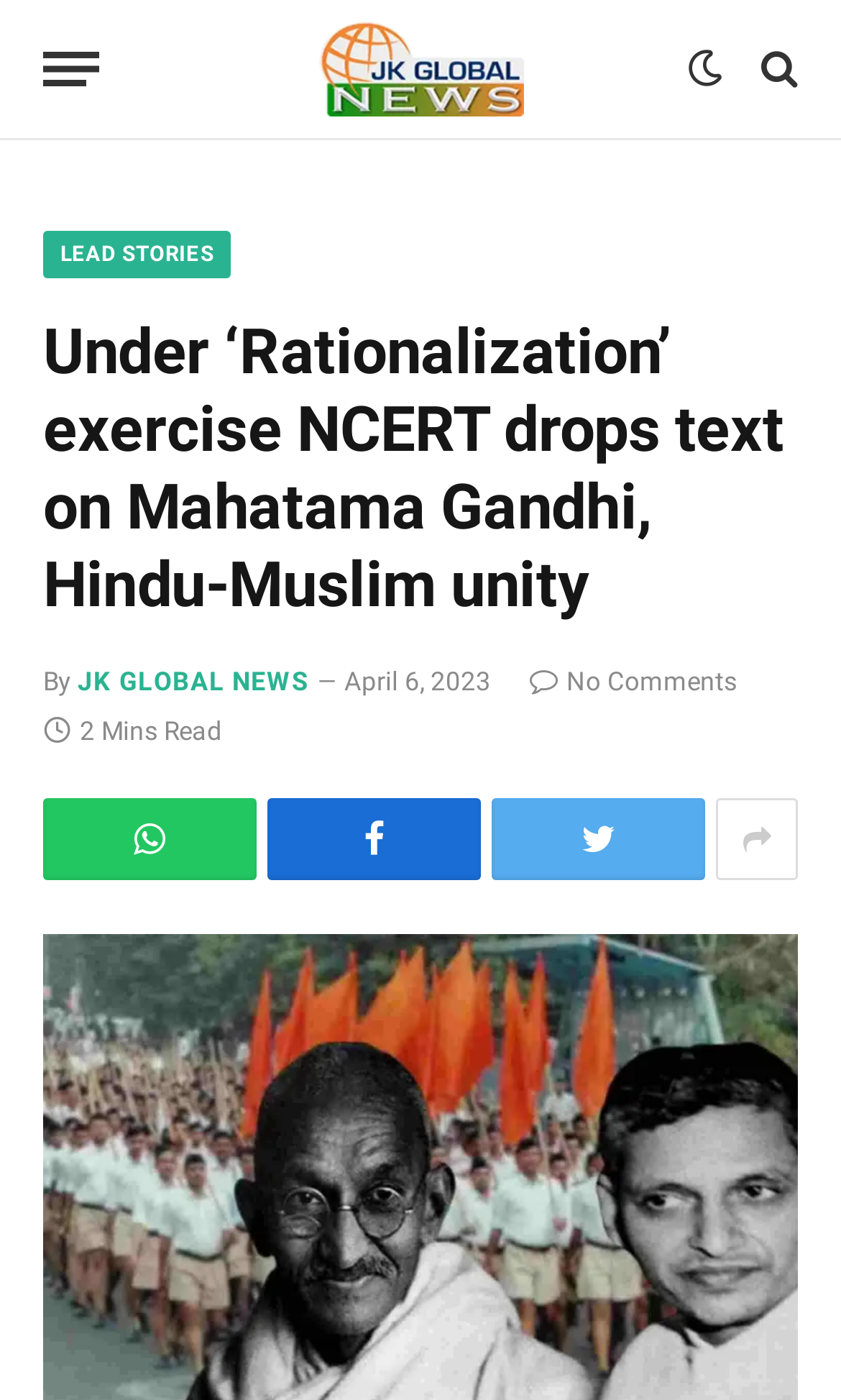Identify the bounding box coordinates for the element you need to click to achieve the following task: "View article details". Provide the bounding box coordinates as four float numbers between 0 and 1, in the form [left, top, right, bottom].

[0.051, 0.225, 0.949, 0.447]